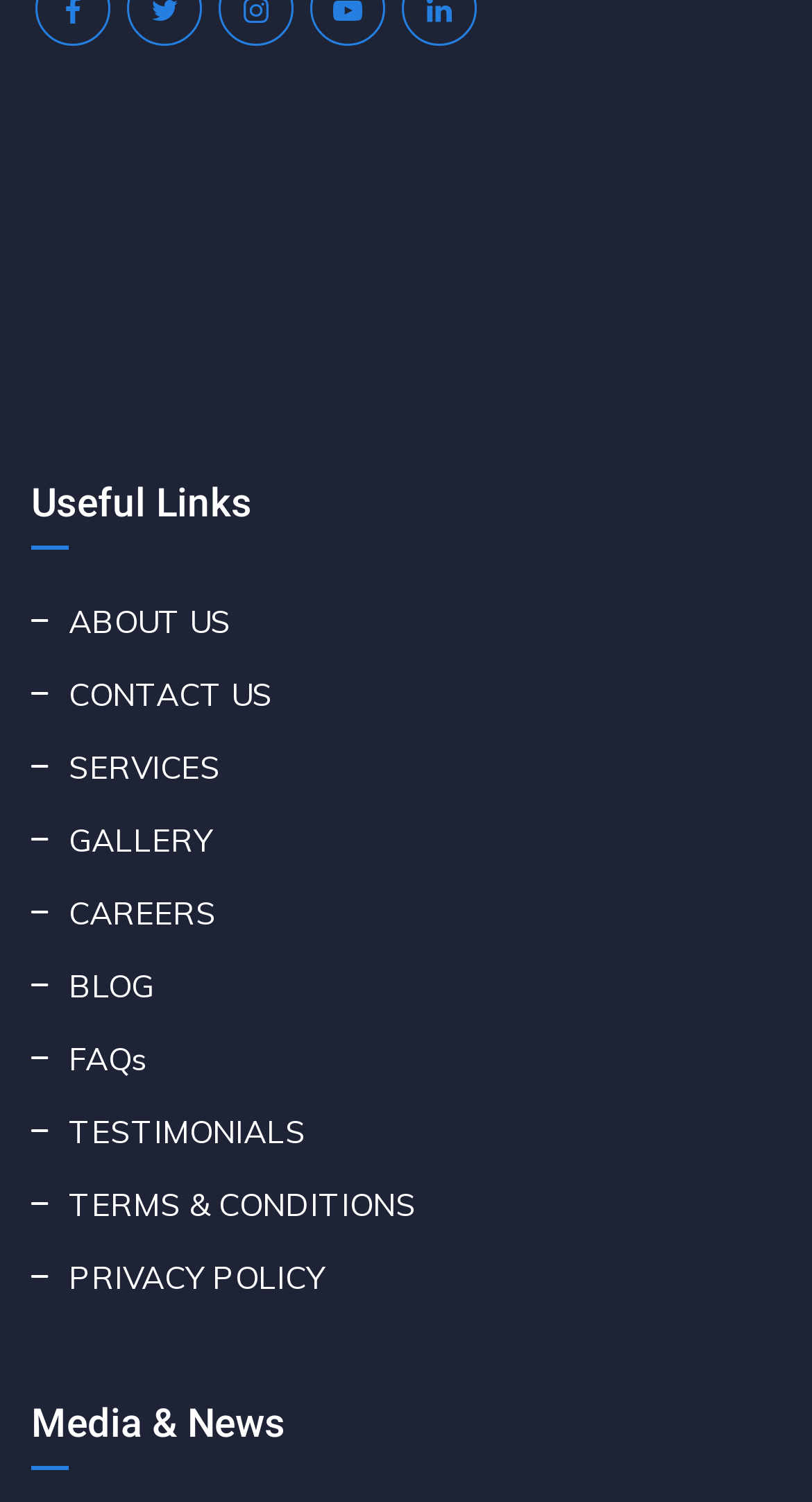Locate the bounding box coordinates of the area you need to click to fulfill this instruction: 'Read the blog'. The coordinates must be in the form of four float numbers ranging from 0 to 1: [left, top, right, bottom].

[0.038, 0.639, 0.19, 0.674]